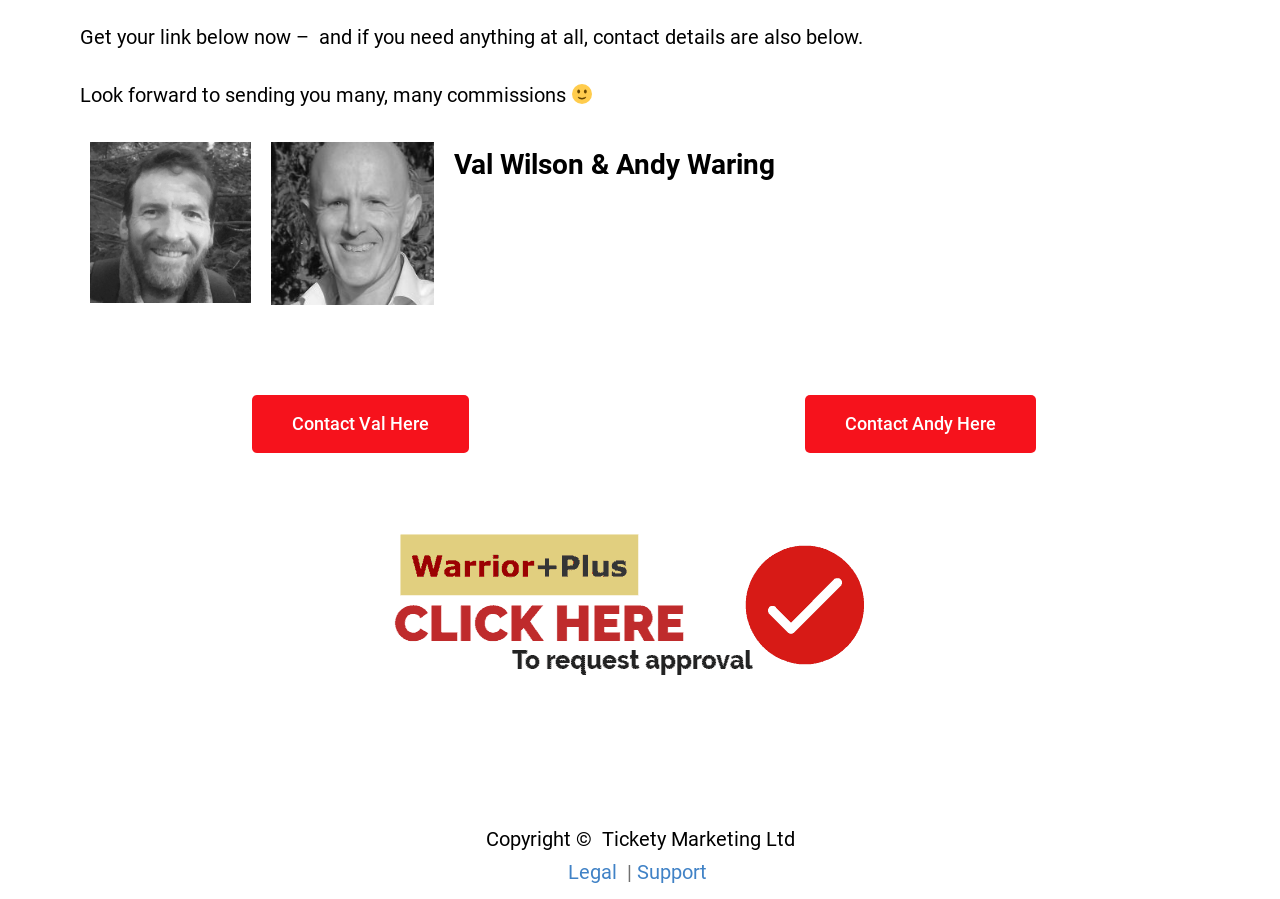How many images are on the webpage?
Using the information from the image, give a concise answer in one word or a short phrase.

3